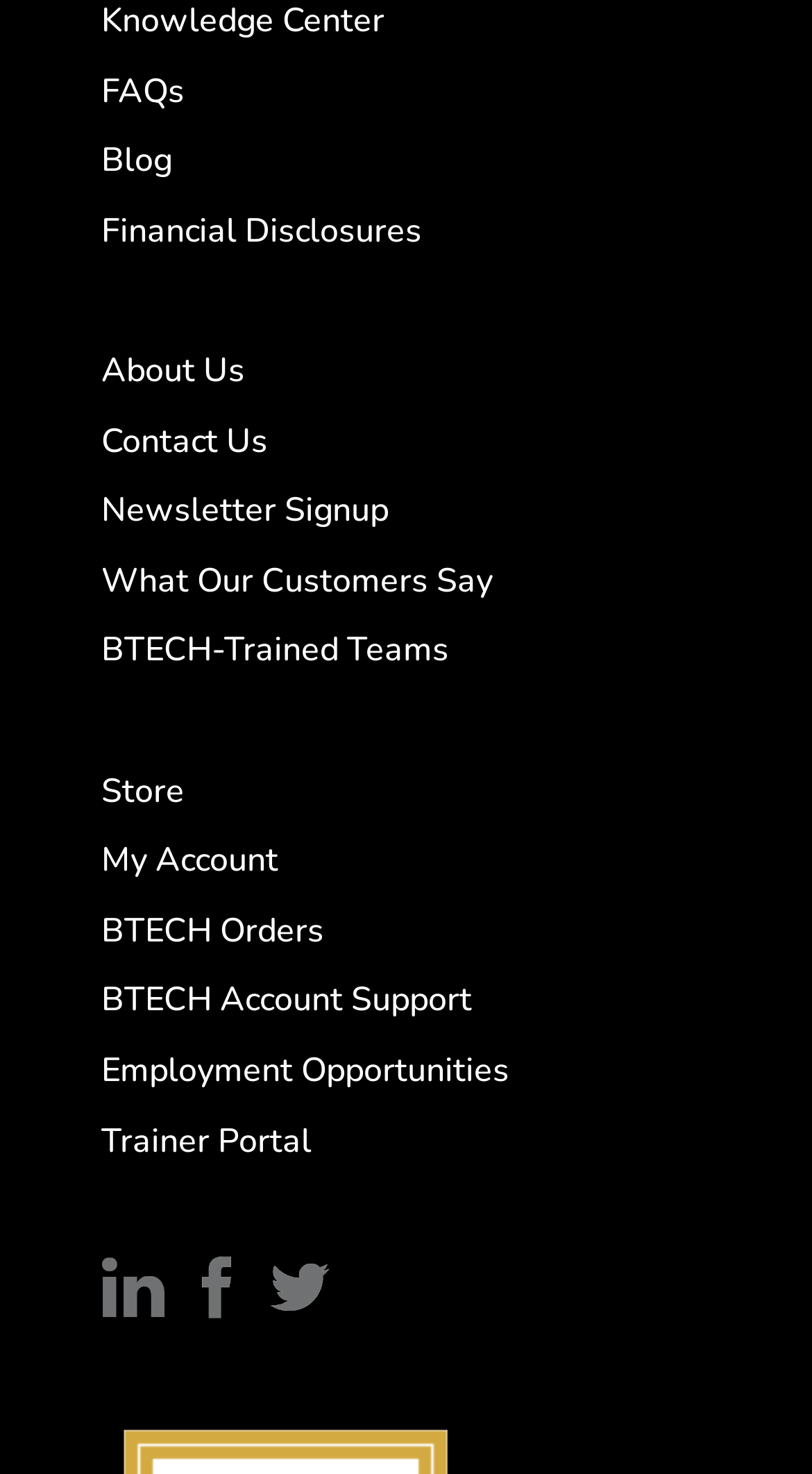How many links are there in the top navigation menu?
Answer the question with just one word or phrase using the image.

12